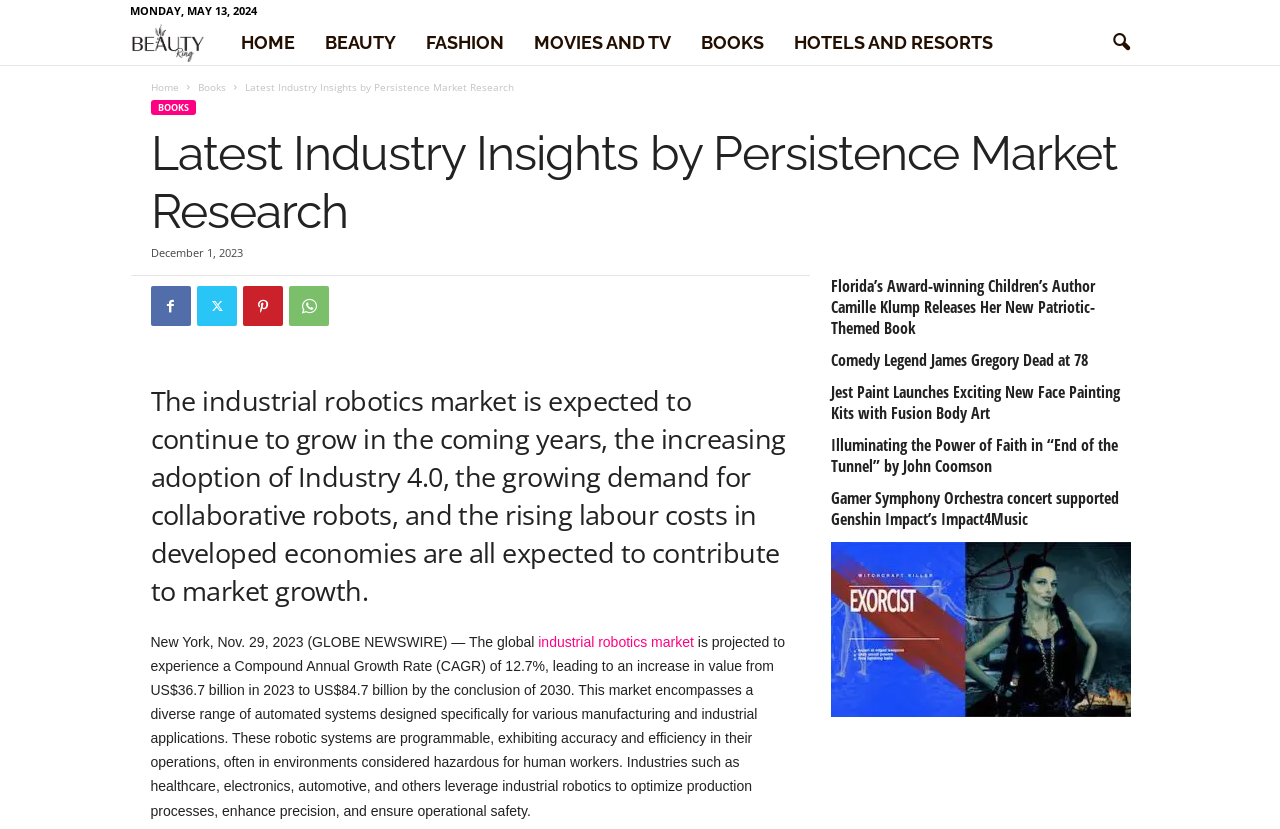Craft a detailed narrative of the webpage's structure and content.

The webpage is titled "Latest Industry Insights by Persistence Market Research - Beauty Ring Magazine". At the top, there is a date "MONDAY, MAY 13, 2024" followed by a logo of Beauty Ring magazine, which is an image, and a set of navigation links including "HOME", "BEAUTY", "FASHION", "MOVIES AND TV", "BOOKS", and "HOTELS AND RESORTS". There is also a search icon button at the top right corner.

Below the navigation links, there is a section with a heading "Latest Industry Insights by Persistence Market Research" and a time stamp "December 1, 2023". This section contains a series of social media links and a main article with a title "The industrial robotics market is expected to continue to grow in the coming years...". The article has a brief summary and a longer description of the market growth, including statistics and details about the industry.

On the right side of the article, there are several links to other news articles, including "Florida’s Award-winning Children’s Author Camille Klump Releases Her New Patriotic-Themed Book", "Comedy Legend James Gregory Dead at 78", and others. At the bottom, there is a figure with a link to "exorcist comics" and an associated image.